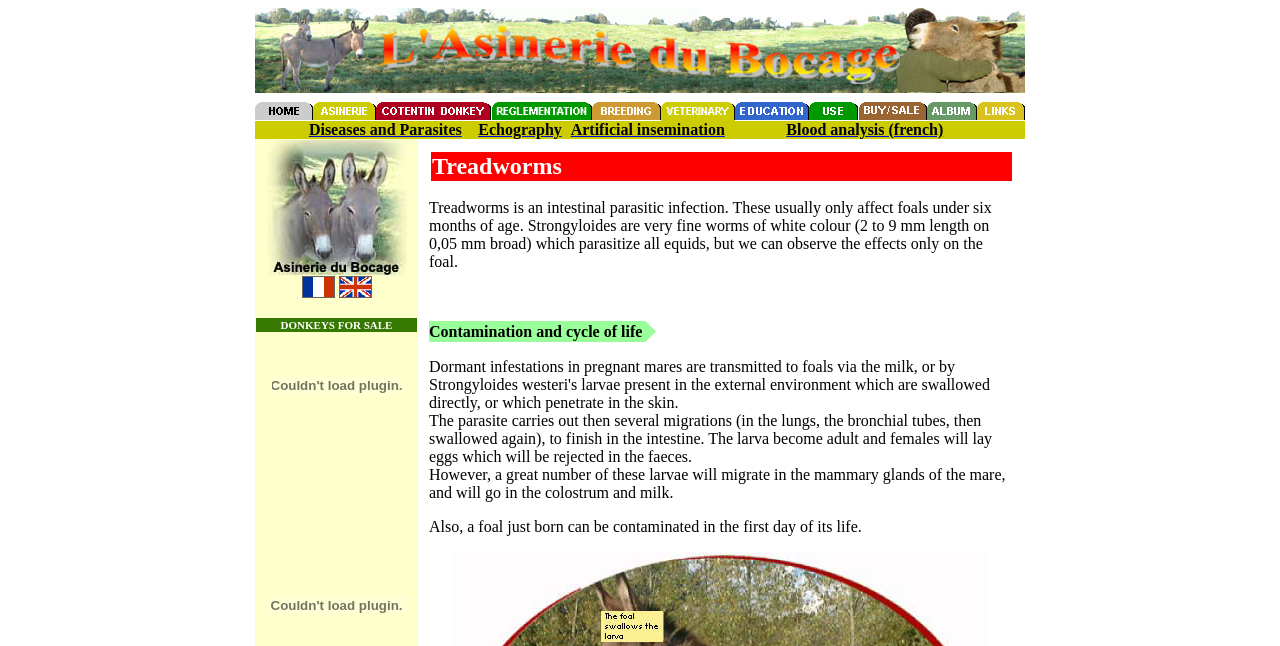Describe every aspect of the webpage comprehensively.

This webpage is about veterinary care, diseases, and parasites, specifically focused on donkeys. At the top, there is a logo image and a table with a row of empty cells. Below that, there is a section with a heading that reads "Diseases and Parasites Echography Artificial insemination Blood analysis (french)". This section contains a table with multiple rows and columns, each cell containing a link with an accompanying image. The links are related to various veterinary services and topics, such as diseases, parasites, echography, artificial insemination, and blood analysis.

To the right of this section, there is an image, and below it, there is another table with a single row and multiple columns. Each cell in this row contains a link with an image, similar to the previous table. The links appear to be related to donkey care and veterinary services.

Further down the page, there is a section with a heading that reads "DONKEYS FOR SALE". This section contains a table with a single row and a single column, with a link to a page about donkeys for sale.

Overall, the webpage is organized into sections, each focused on a specific aspect of veterinary care and donkey management. The use of tables and images helps to present the information in a clear and organized manner.